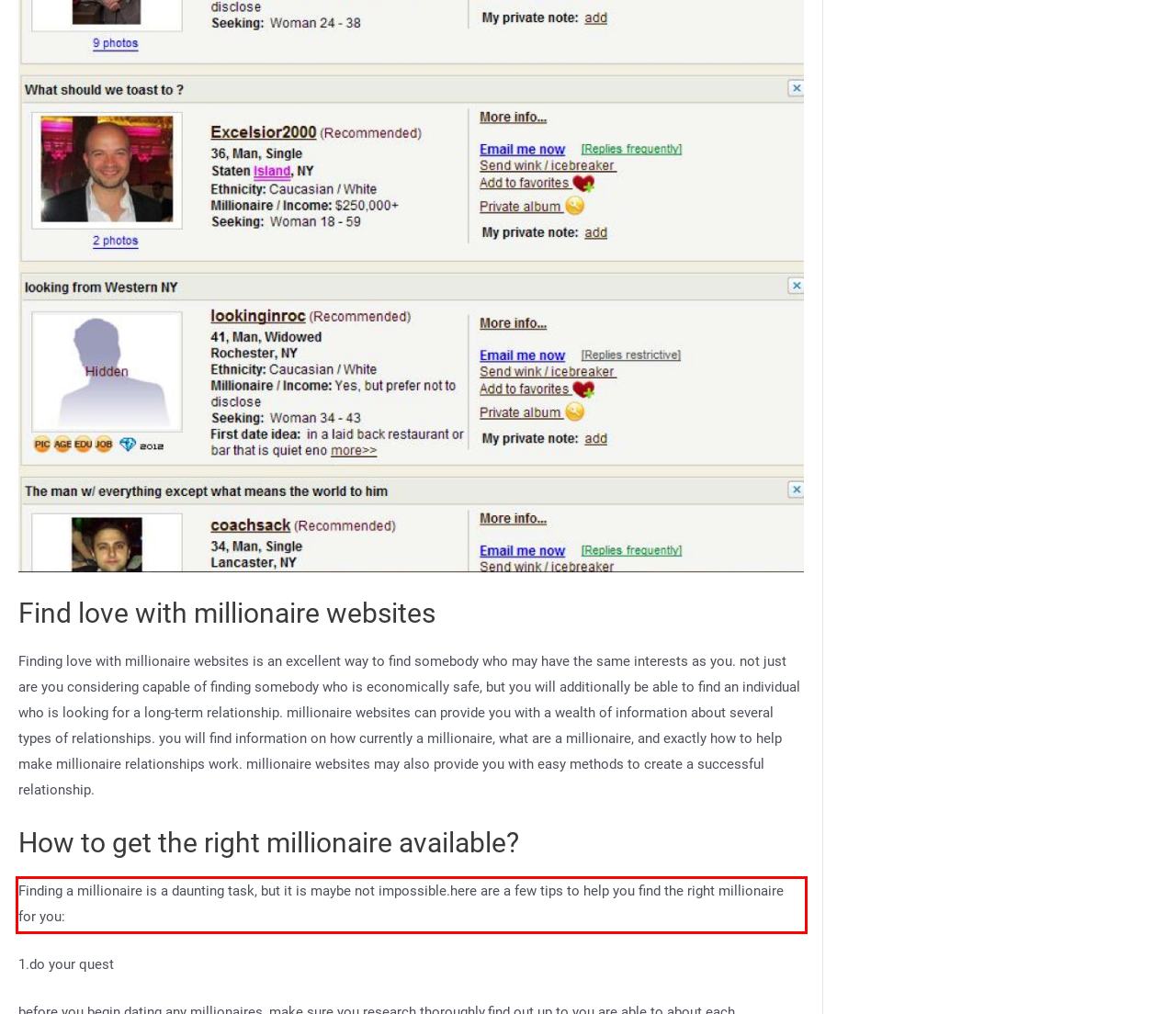You have a screenshot with a red rectangle around a UI element. Recognize and extract the text within this red bounding box using OCR.

Finding a millionaire is a daunting task, but it is maybe not impossible.here are a few tips to help you find the right millionaire for you: